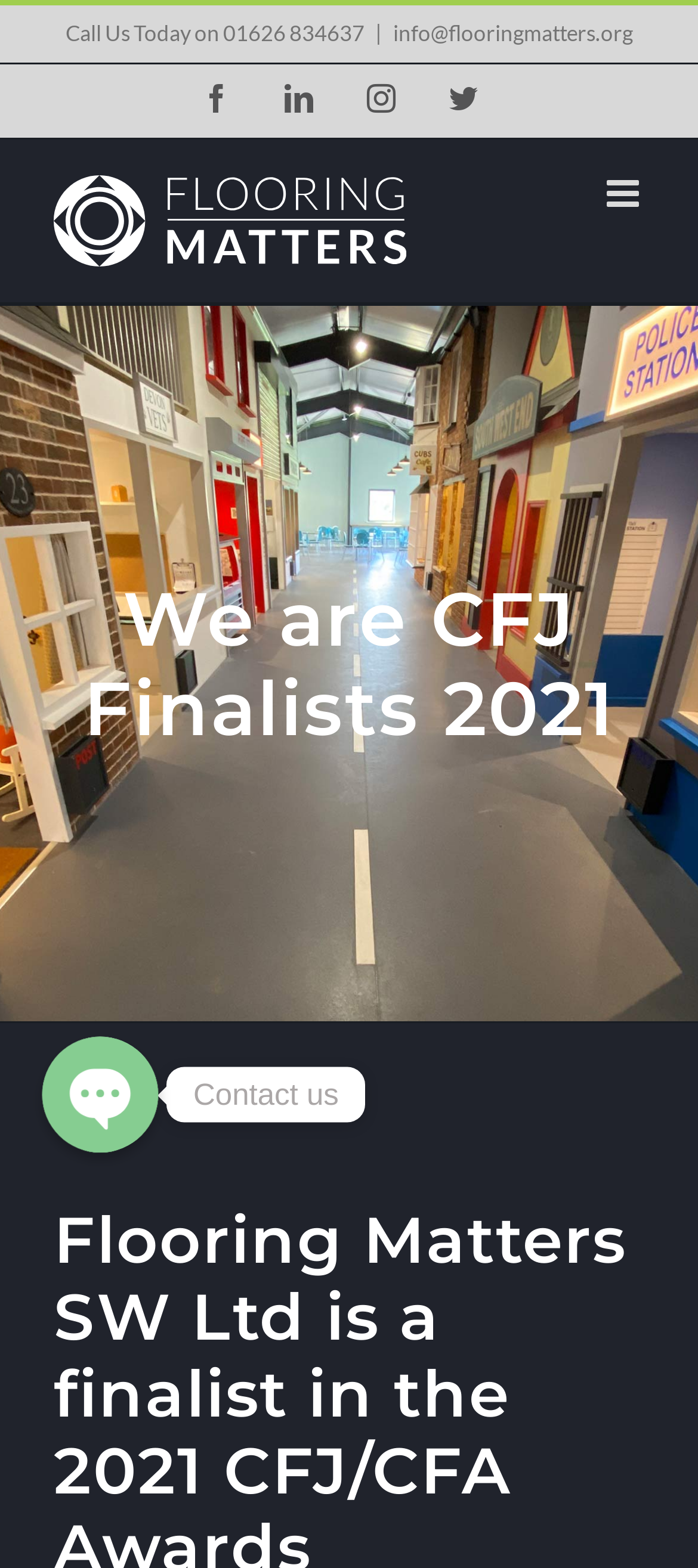Locate the bounding box coordinates of the area to click to fulfill this instruction: "Go to Home". The bounding box should be presented as four float numbers between 0 and 1, in the order [left, top, right, bottom].

None